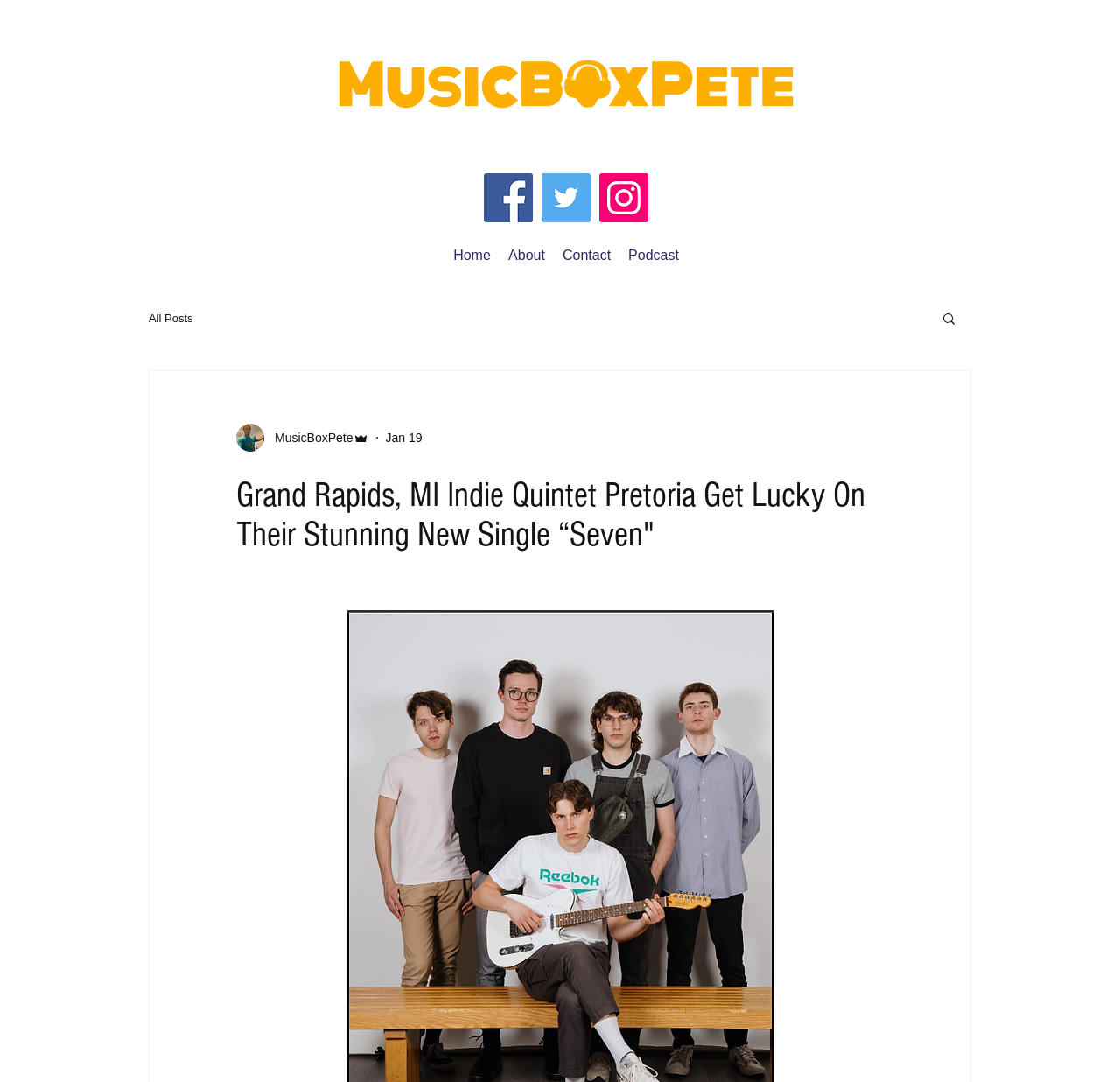Please mark the bounding box coordinates of the area that should be clicked to carry out the instruction: "View all posts".

[0.133, 0.288, 0.172, 0.3]